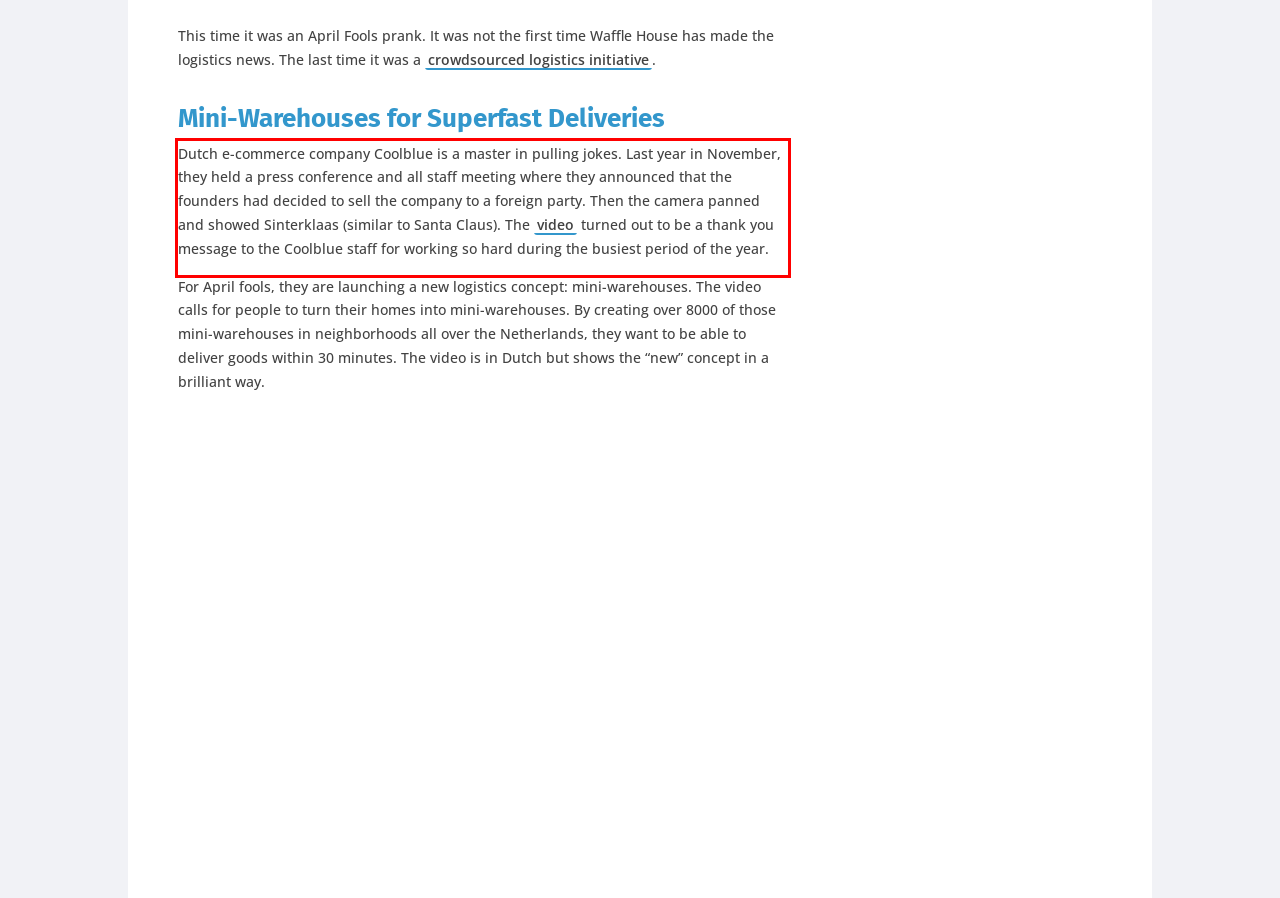You are provided with a screenshot of a webpage that includes a UI element enclosed in a red rectangle. Extract the text content inside this red rectangle.

Dutch e-commerce company Coolblue is a master in pulling jokes. Last year in November, they held a press conference and all staff meeting where they announced that the founders had decided to sell the company to a foreign party. Then the camera panned and showed Sinterklaas (similar to Santa Claus). The video turned out to be a thank you message to the Coolblue staff for working so hard during the busiest period of the year.